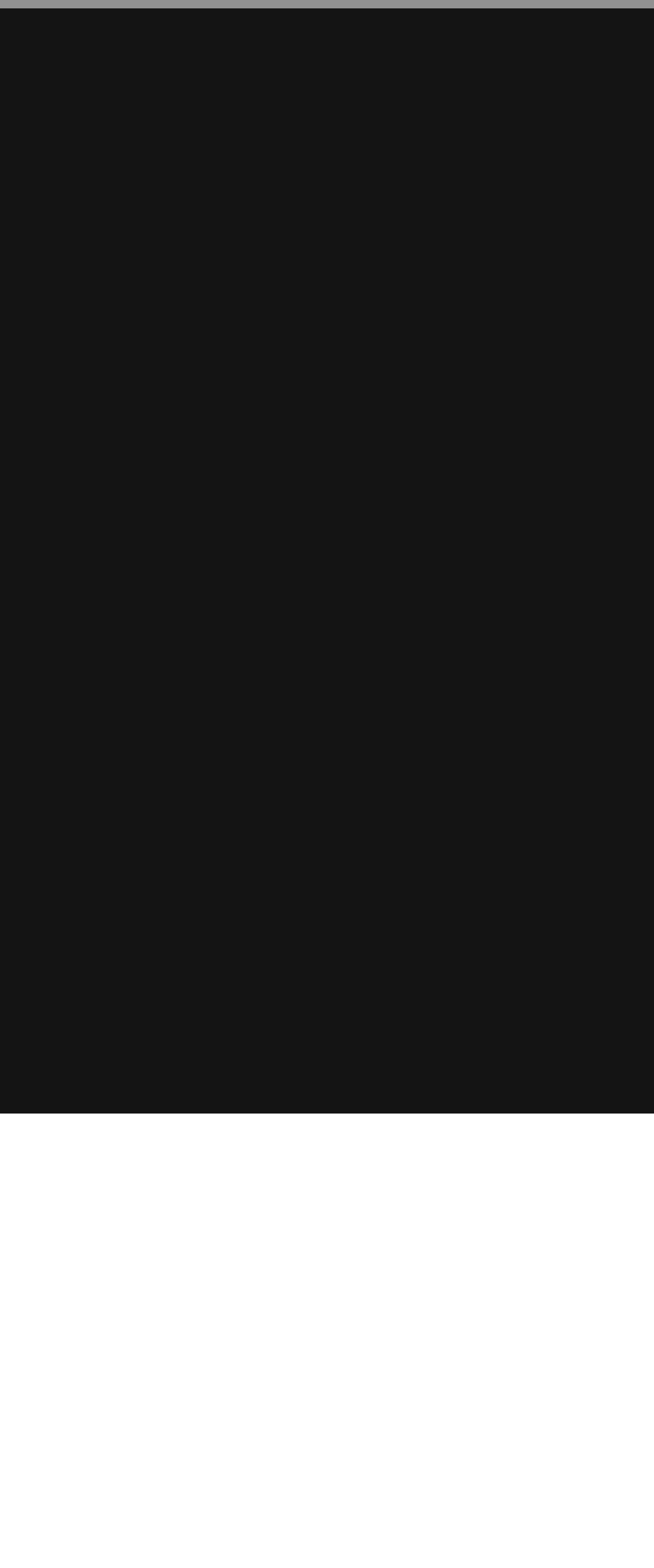Show the bounding box coordinates for the HTML element as described: "parent_node: Madtrash aria-label="Menu Trigger"".

[0.819, 0.006, 0.96, 0.065]